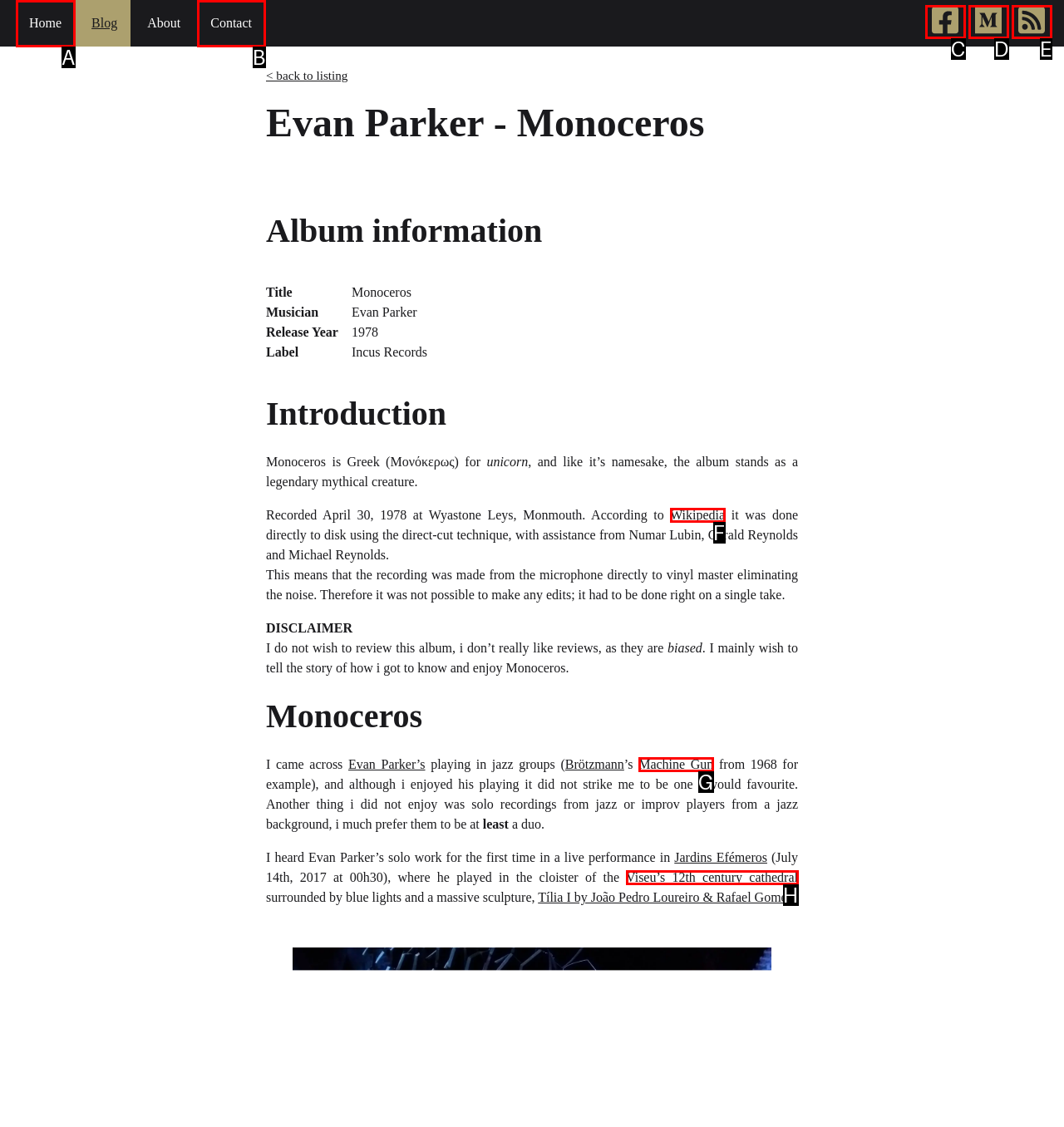Determine which option fits the following description: aria-label="facebook link"
Answer with the corresponding option's letter directly.

C